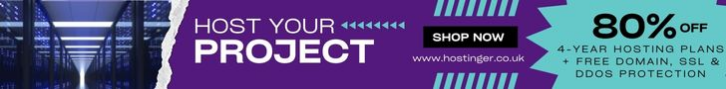What additional services are included in the hosting plan?
Offer a detailed and full explanation in response to the question.

The additional services included in the hosting plan are free domain registration, SSL, and DDoS protection because the caption highlights these complimentary services, appealing to those looking for comprehensive hosting solutions.